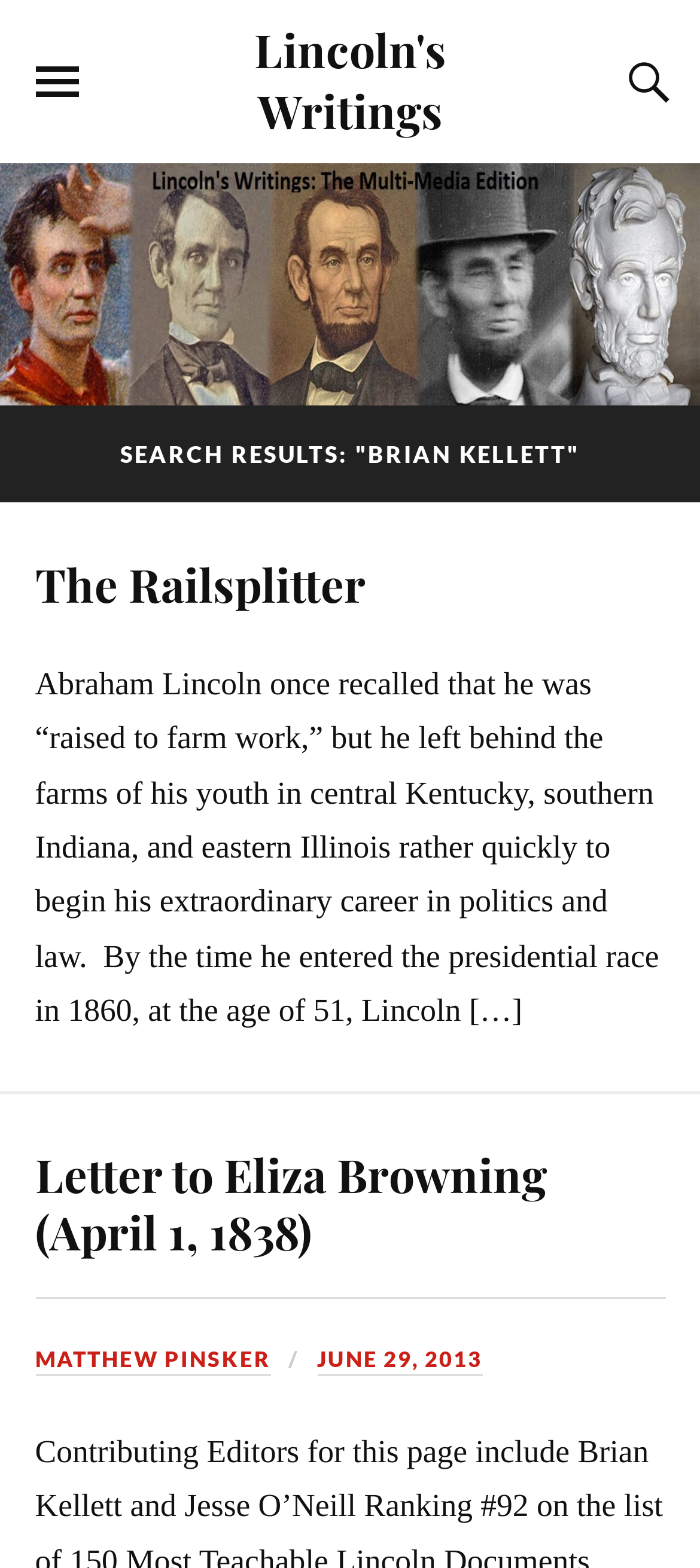What is the date of the article by Matthew Pinsker?
Please look at the screenshot and answer in one word or a short phrase.

June 29, 2013